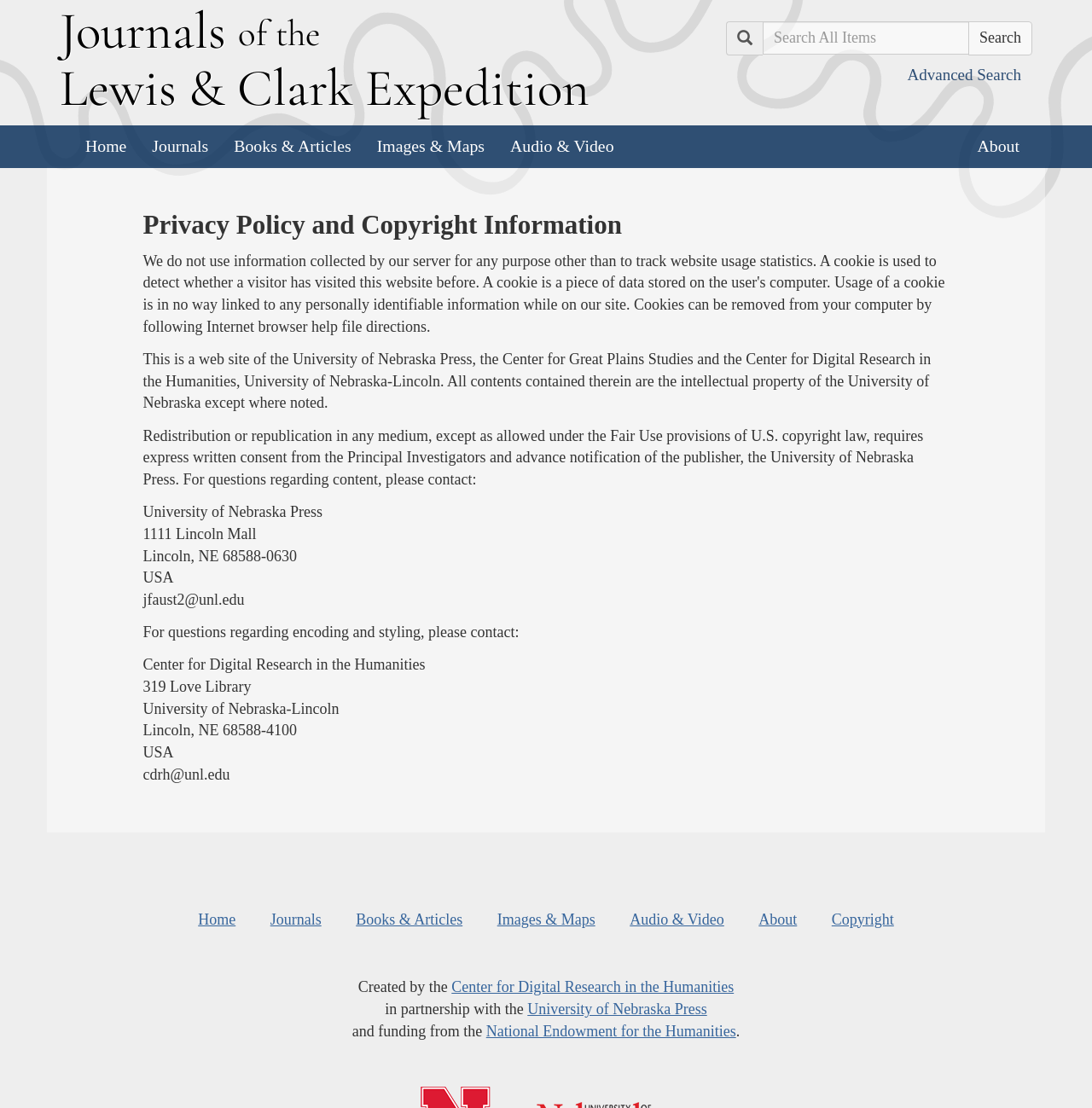Locate the bounding box coordinates of the element that needs to be clicked to carry out the instruction: "Learn about the University of Nebraska Press". The coordinates should be given as four float numbers ranging from 0 to 1, i.e., [left, top, right, bottom].

[0.483, 0.903, 0.647, 0.918]